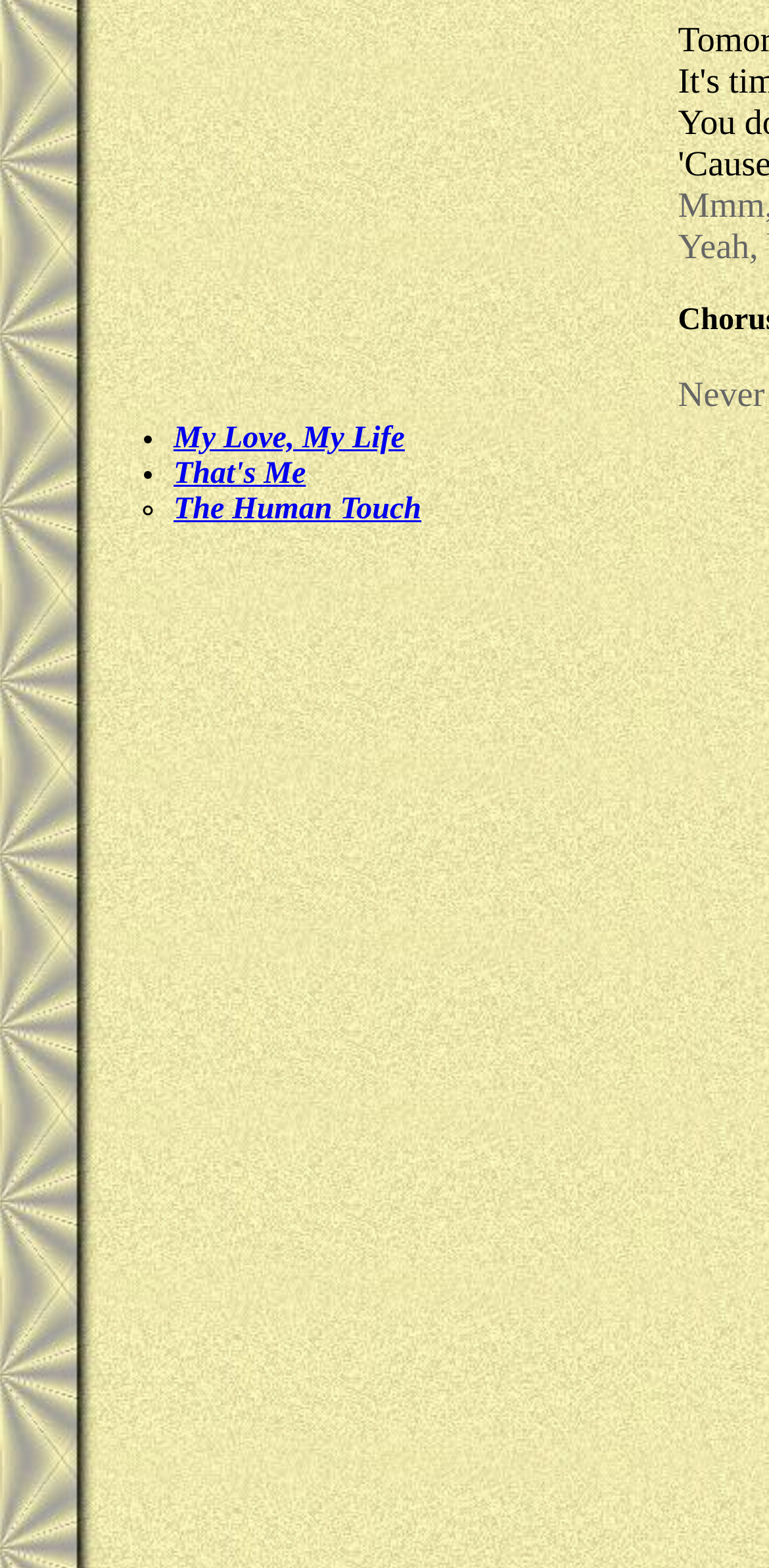Predict the bounding box coordinates of the UI element that matches this description: "Quotes - 2009". The coordinates should be in the format [left, top, right, bottom] with each value between 0 and 1.

None